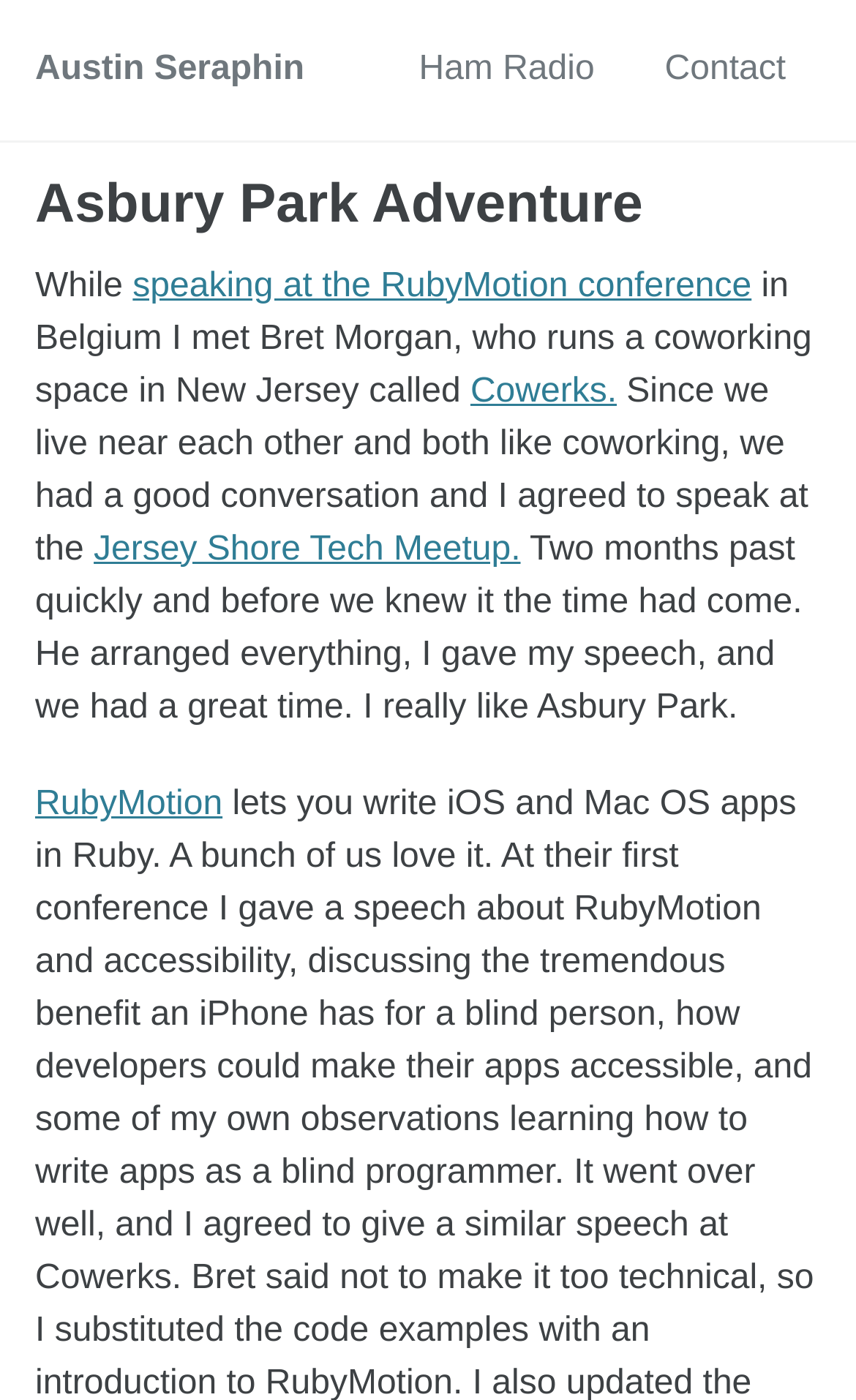Please determine the primary heading and provide its text.

Asbury Park Adventure